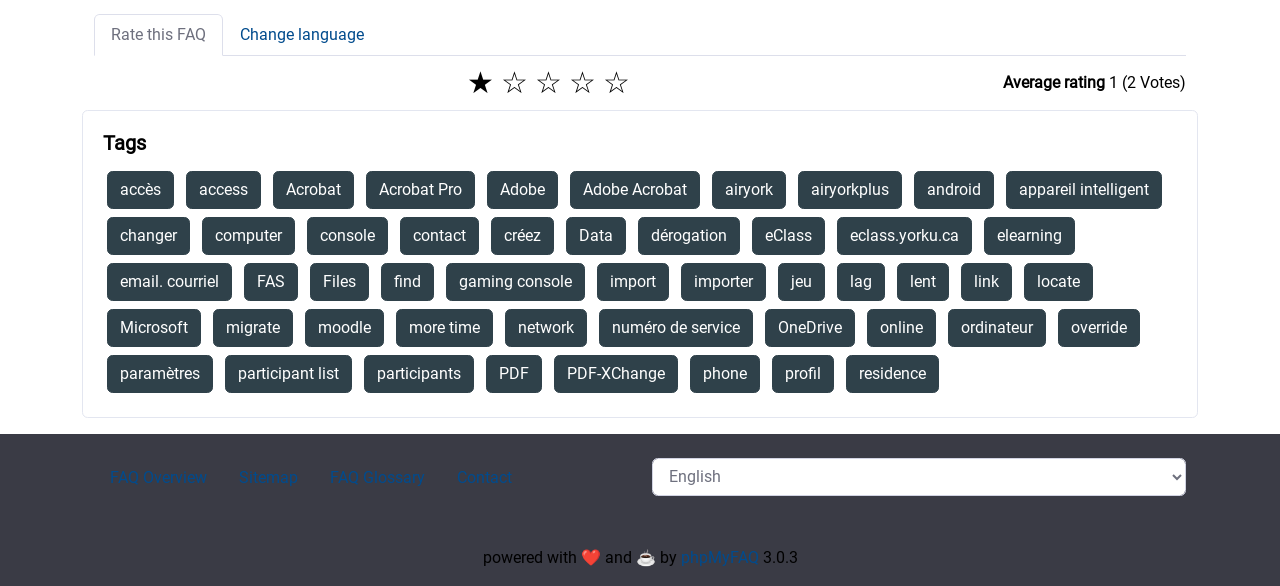Determine the bounding box coordinates of the element that should be clicked to execute the following command: "View FAQ Overview".

[0.086, 0.798, 0.162, 0.831]